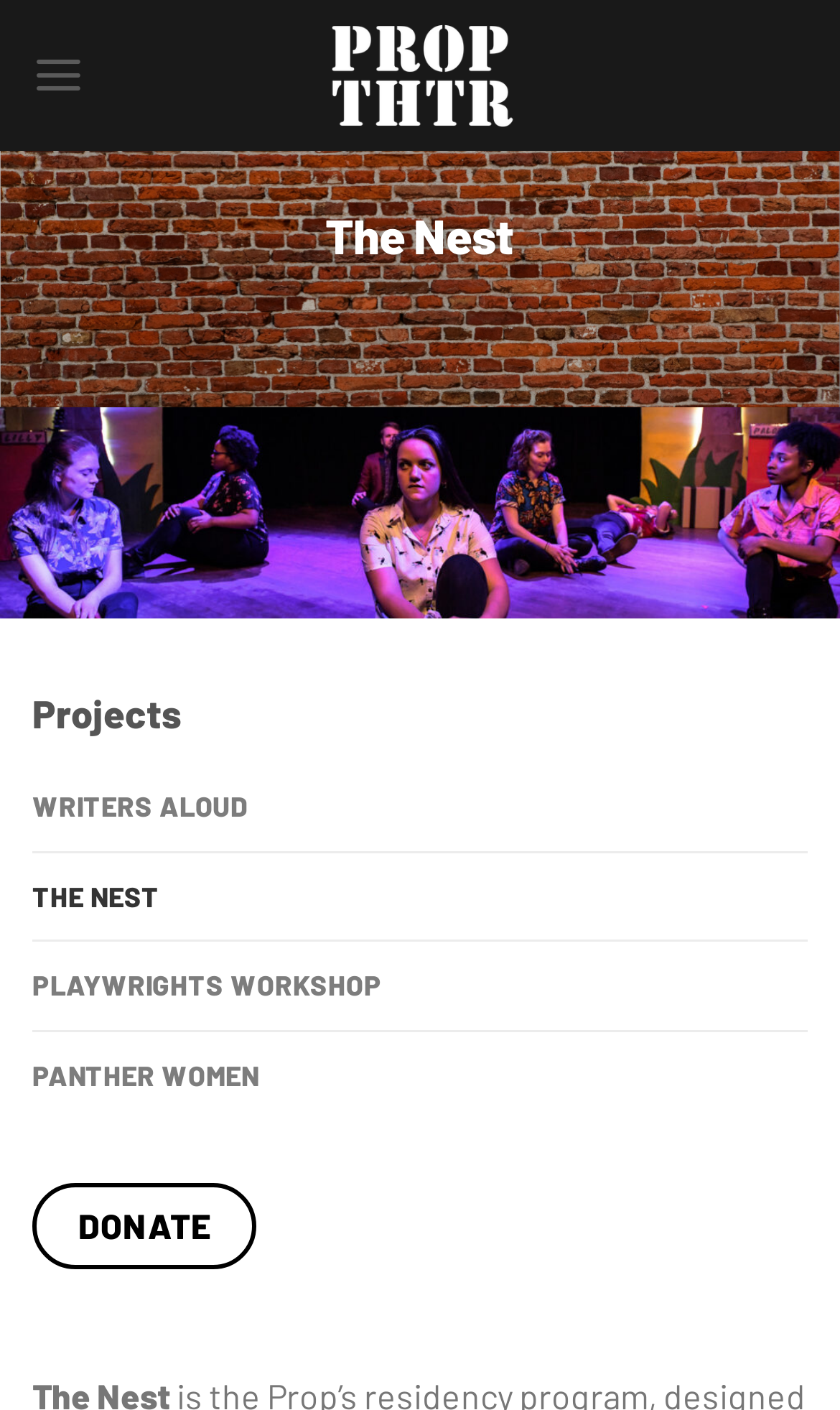Extract the bounding box coordinates for the UI element described by the text: "Playwrights Workshop". The coordinates should be in the form of [left, top, right, bottom] with values between 0 and 1.

[0.038, 0.668, 0.962, 0.73]